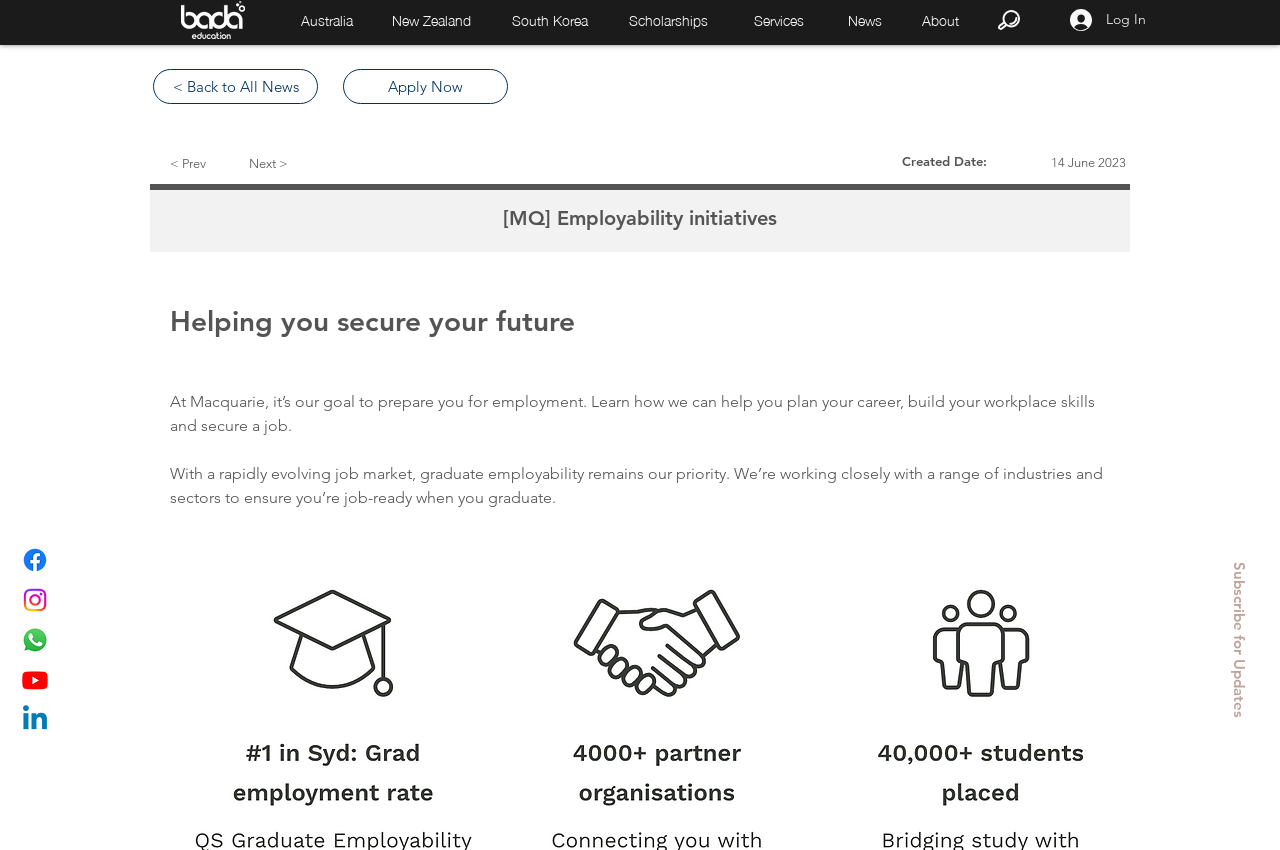Using the webpage screenshot and the element description aria-label="Linkedin", determine the bounding box coordinates. Specify the coordinates in the format (top-left x, top-left y, bottom-right x, bottom-right y) with values ranging from 0 to 1.

[0.016, 0.829, 0.039, 0.865]